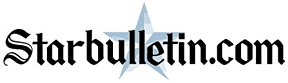What type of news does the publication deliver?
Provide a detailed and extensive answer to the question.

The caption states that the publication is a significant source of news in Hawaii, and it reflects the publication's commitment to delivering important local and state news.